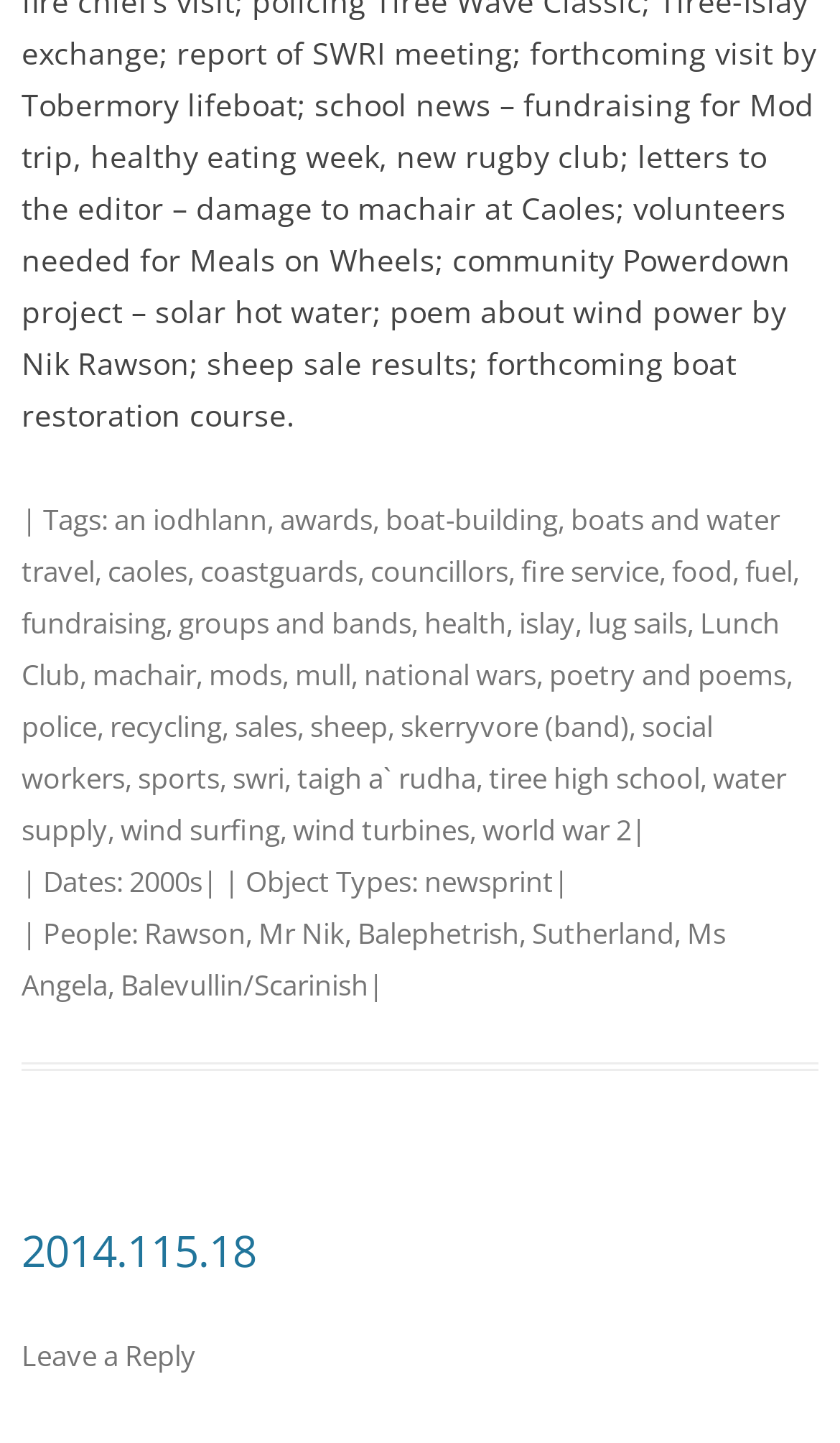How many links are in the footer?
Based on the screenshot, give a detailed explanation to answer the question.

I counted the number of link elements in the footer section of the webpage, which starts with the 'Tags:' label. There are 30 links in total.